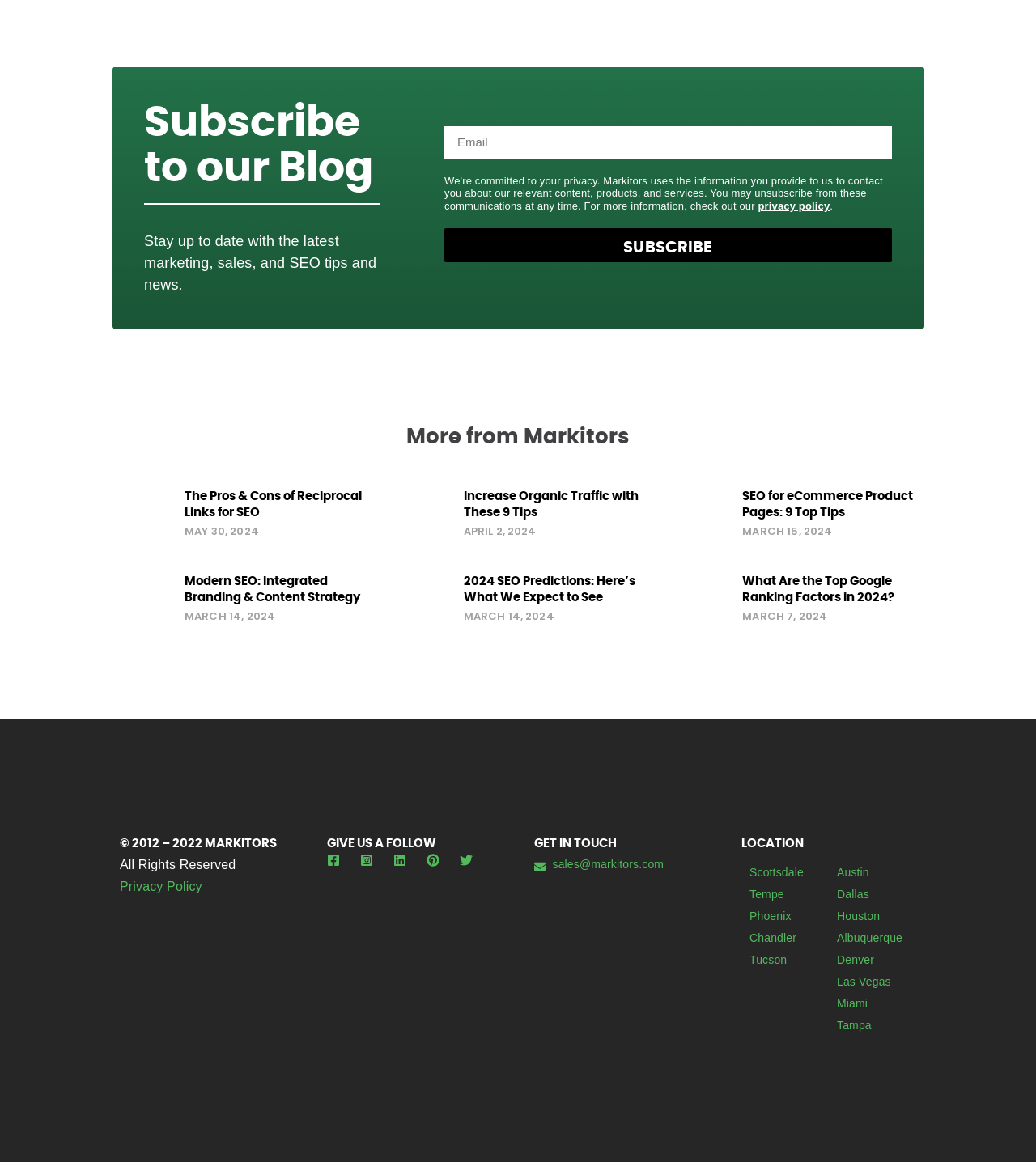Reply to the question with a single word or phrase:
What is the topic of the article with the heading 'The Pros & Cons of Reciprocal Links for SEO'?

SEO